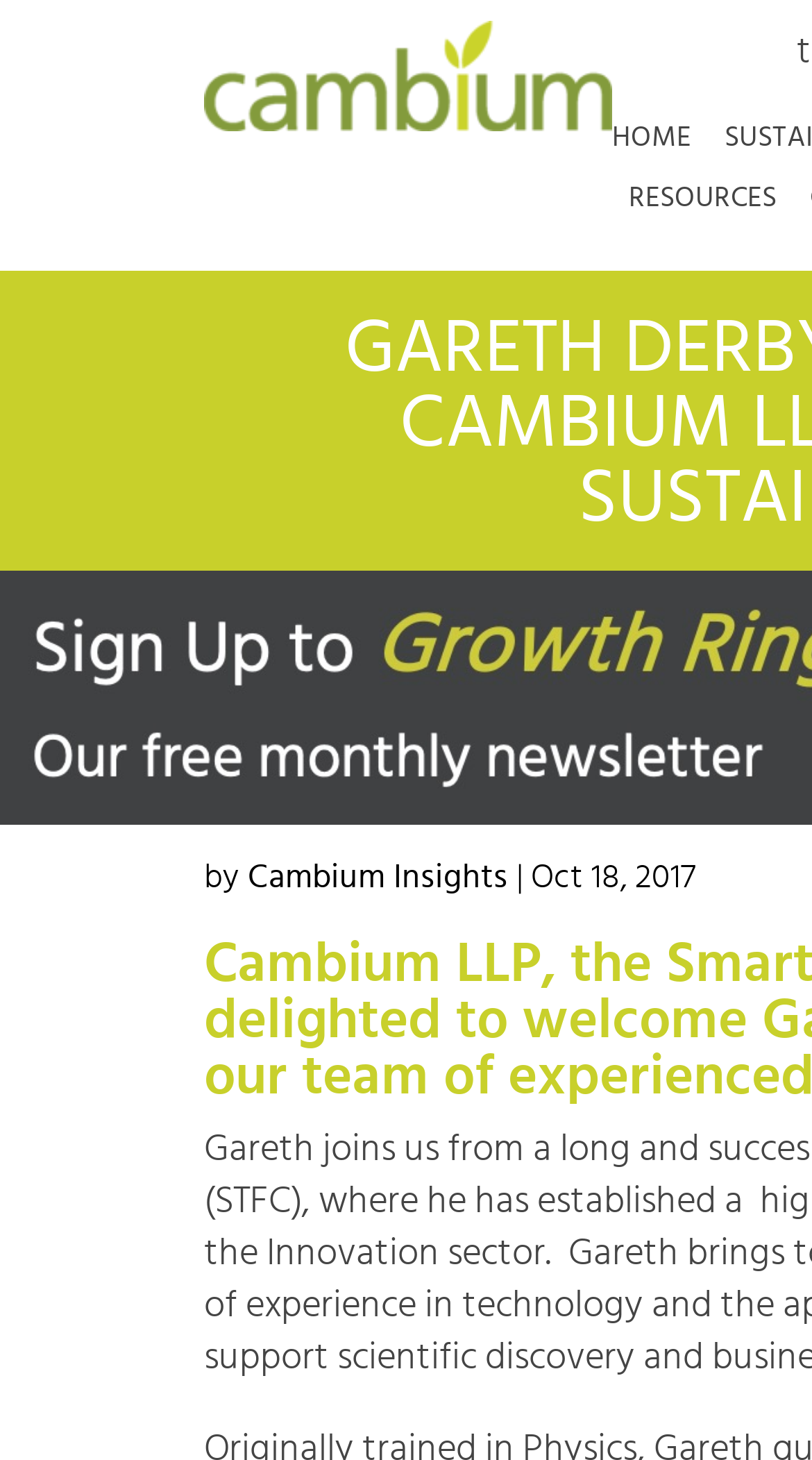What is the name of the person joining Cambium LLP?
Using the image, answer in one word or phrase.

Gareth Derbyshire